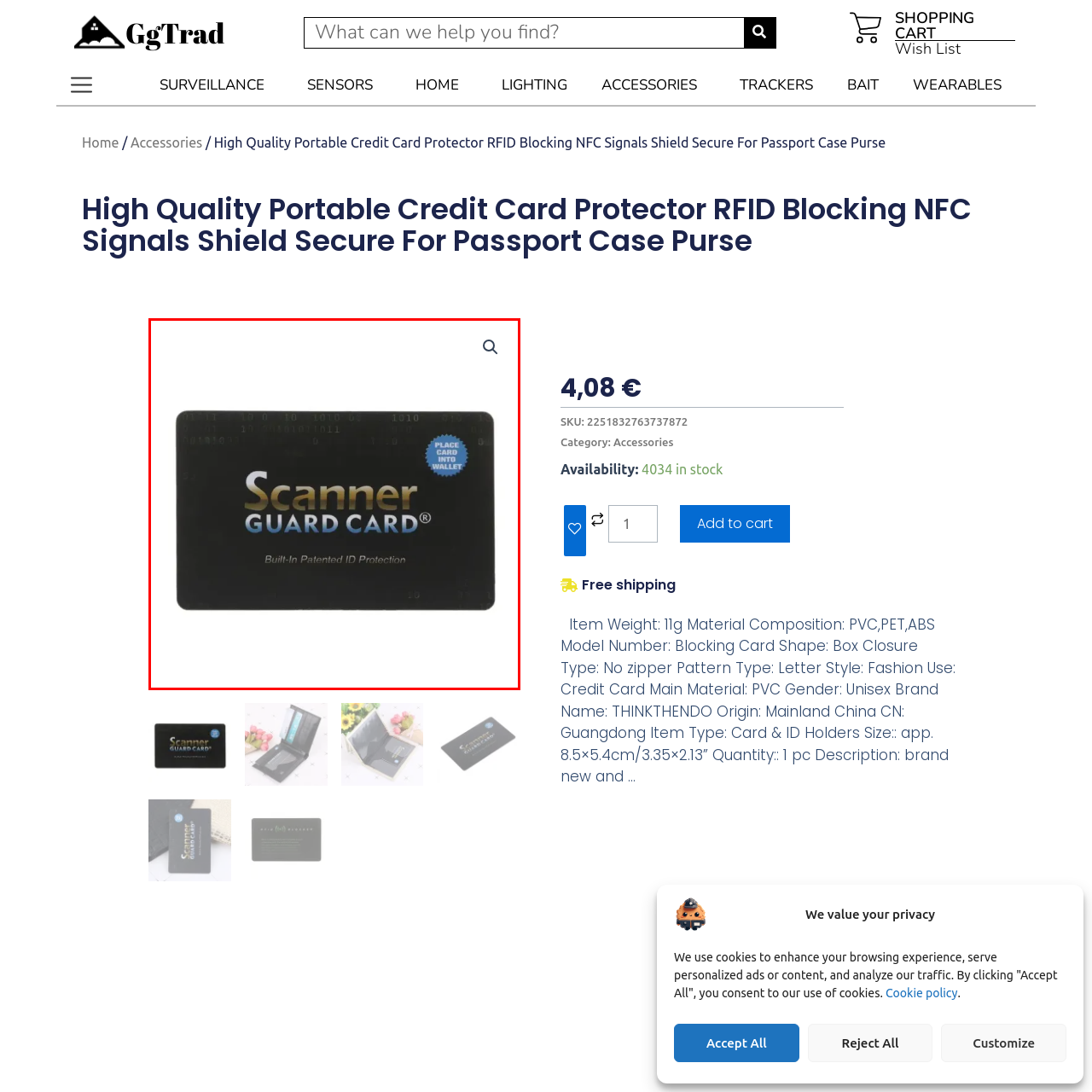What is the font style of the 'Scanner GUARD CARD' text?
Please analyze the segment of the image inside the red bounding box and respond with a single word or phrase.

Glossy